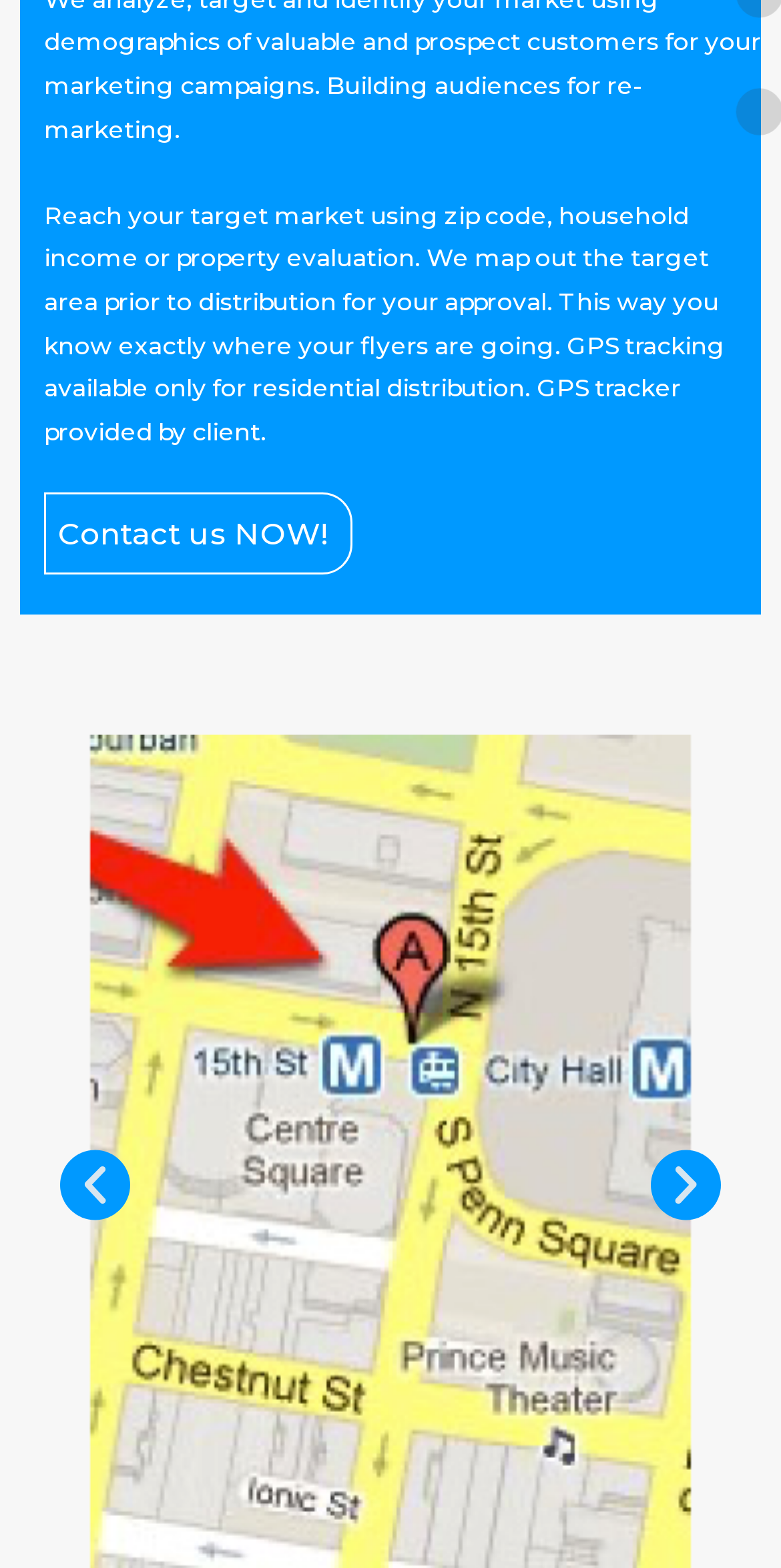From the screenshot, find the bounding box of the UI element matching this description: "Contact us NOW!". Supply the bounding box coordinates in the form [left, top, right, bottom], each a float between 0 and 1.

[0.056, 0.315, 0.451, 0.367]